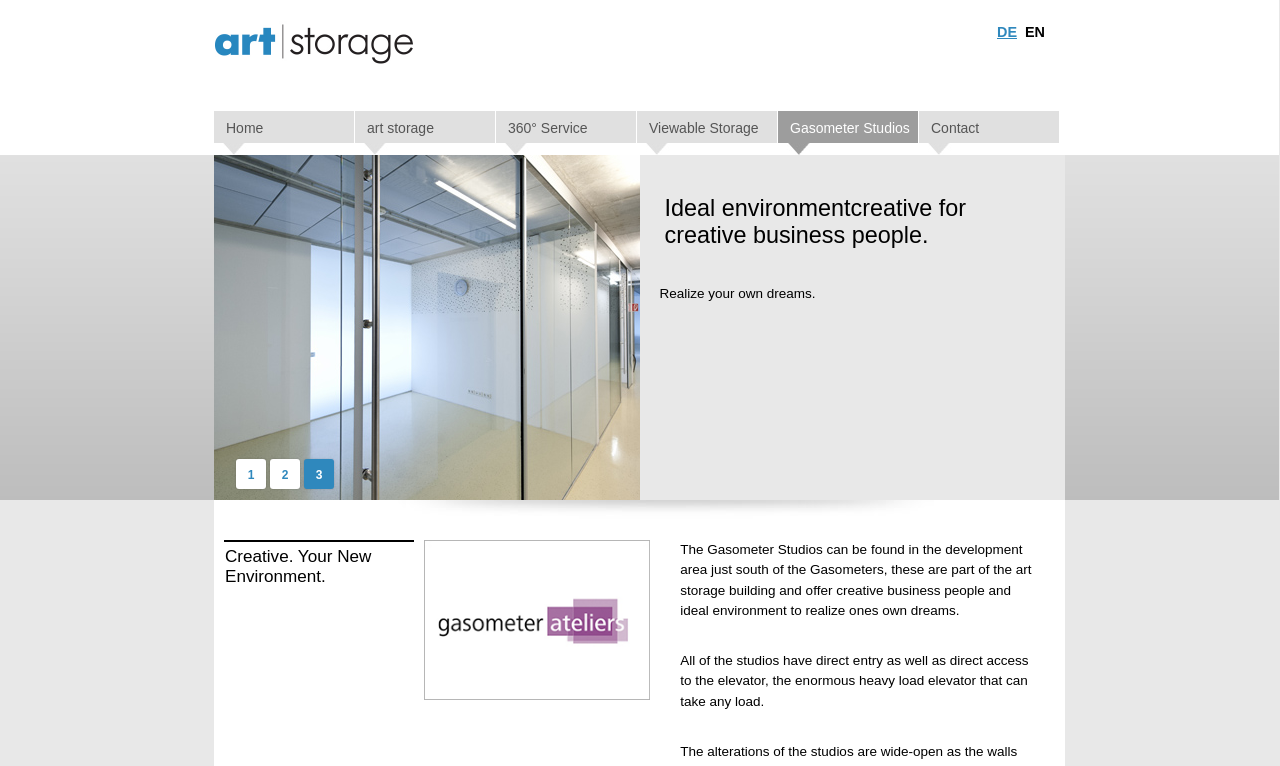Provide your answer in a single word or phrase: 
What is the location of the Gasometer Studios?

South of the Gasometers